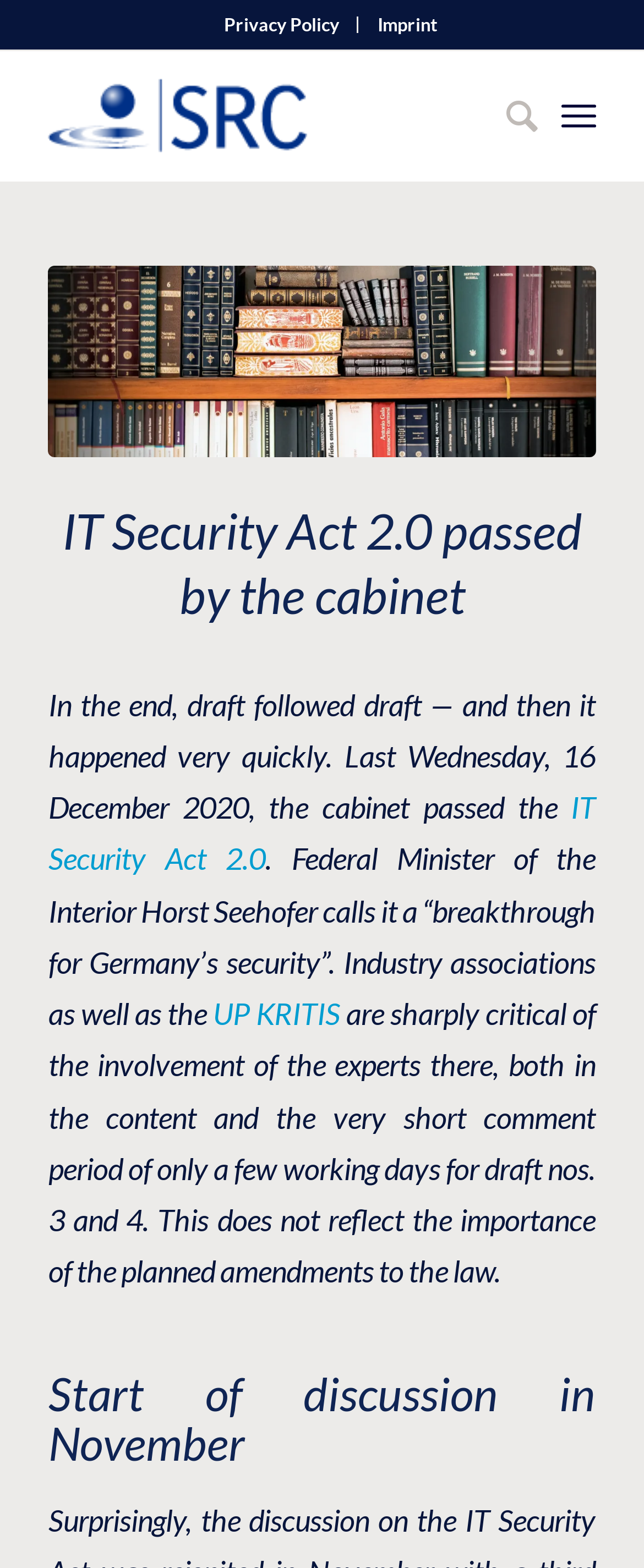Extract the primary headline from the webpage and present its text.

IT Security Act 2.0 passed by the cabinet